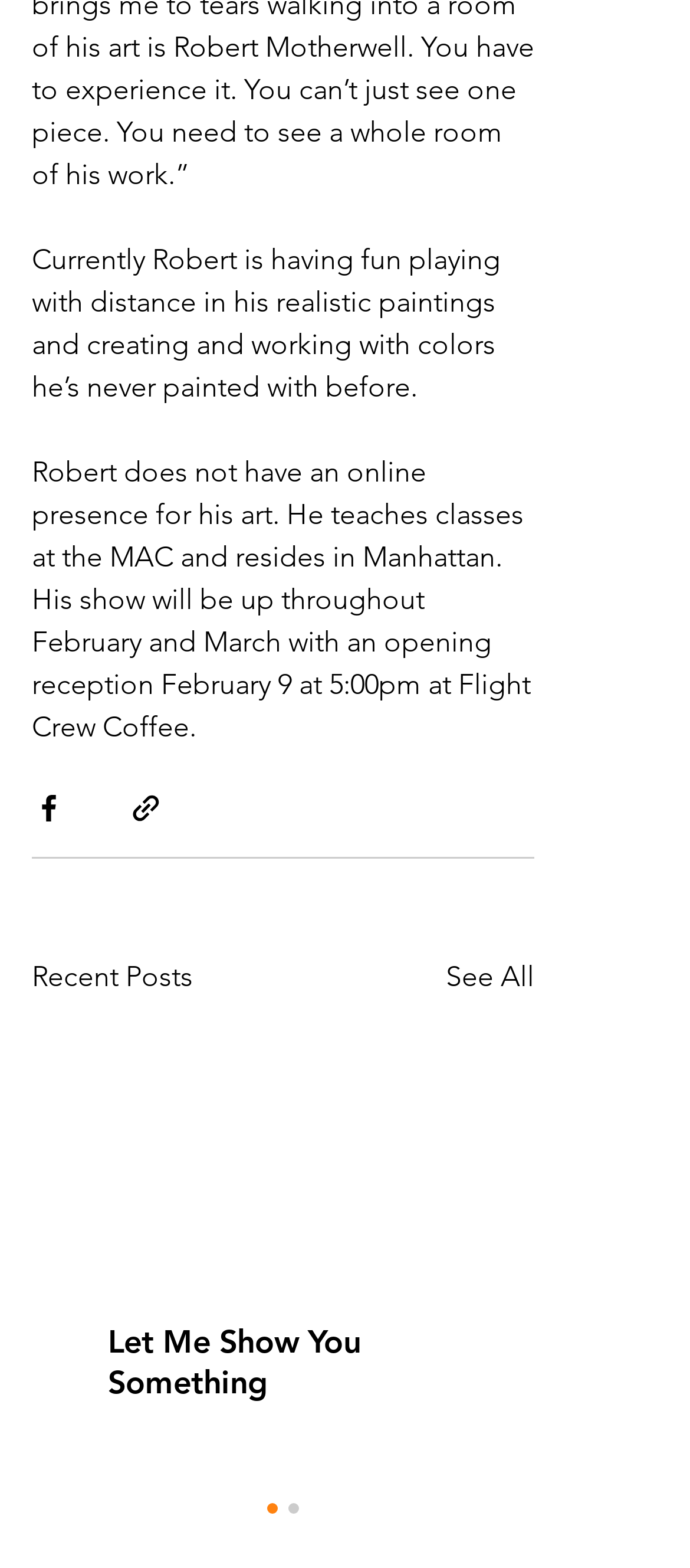What is the date of the opening reception?
Answer the question with as much detail as possible.

According to the StaticText element, Robert's show will be up throughout February and March with an opening reception on February 9 at 5:00pm at Flight Crew Coffee.